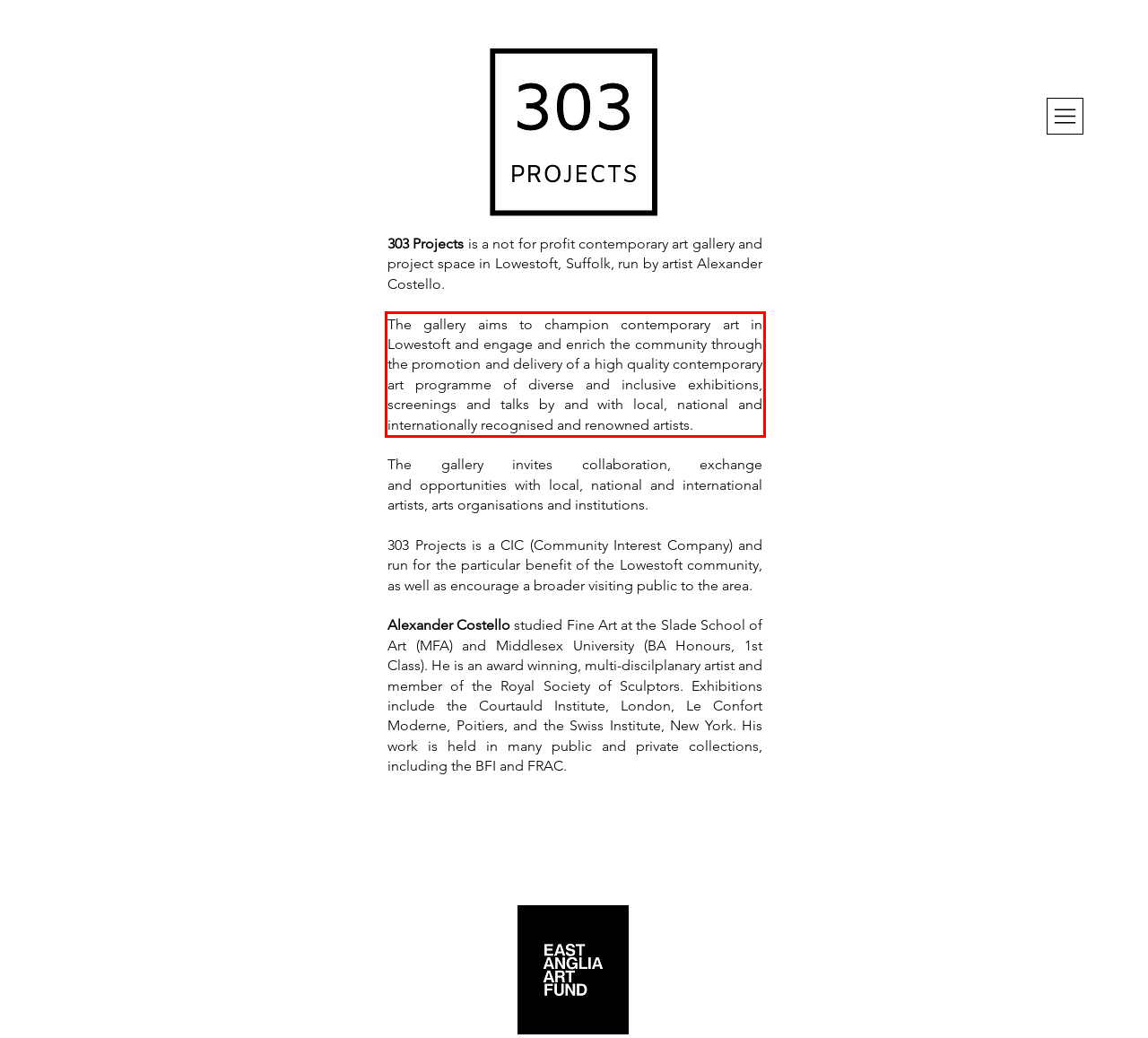Please recognize and transcribe the text located inside the red bounding box in the webpage image.

The gallery aims to champion contemporary art in Lowestoft and engage and enrich the community through the promotion and delivery of a high quality contemporary art programme of diverse and inclusive exhibitions, screenings and talks by and with local, national and internationally recognised and renowned artists.